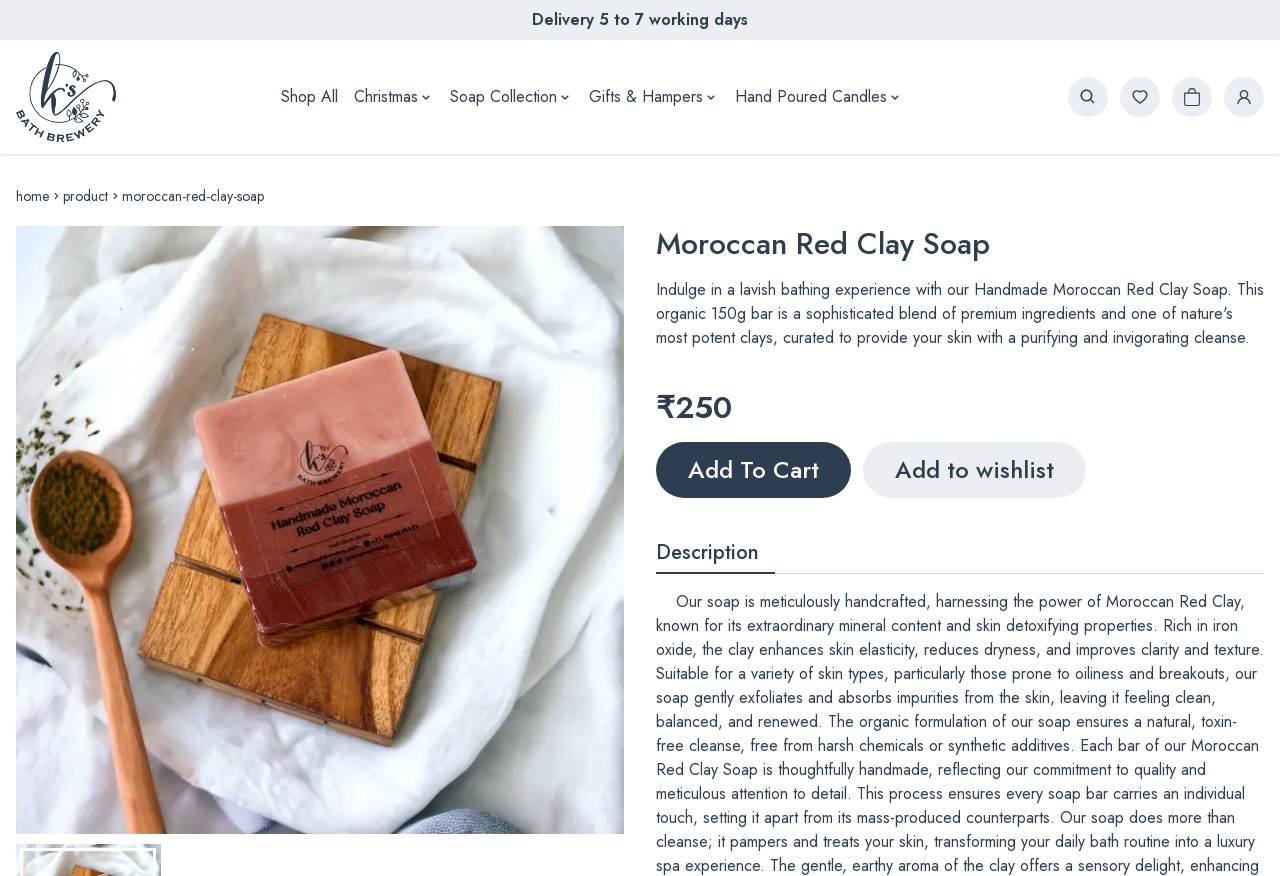Answer briefly with one word or phrase:
What is the category of the product shown on the webpage?

Soap Collection